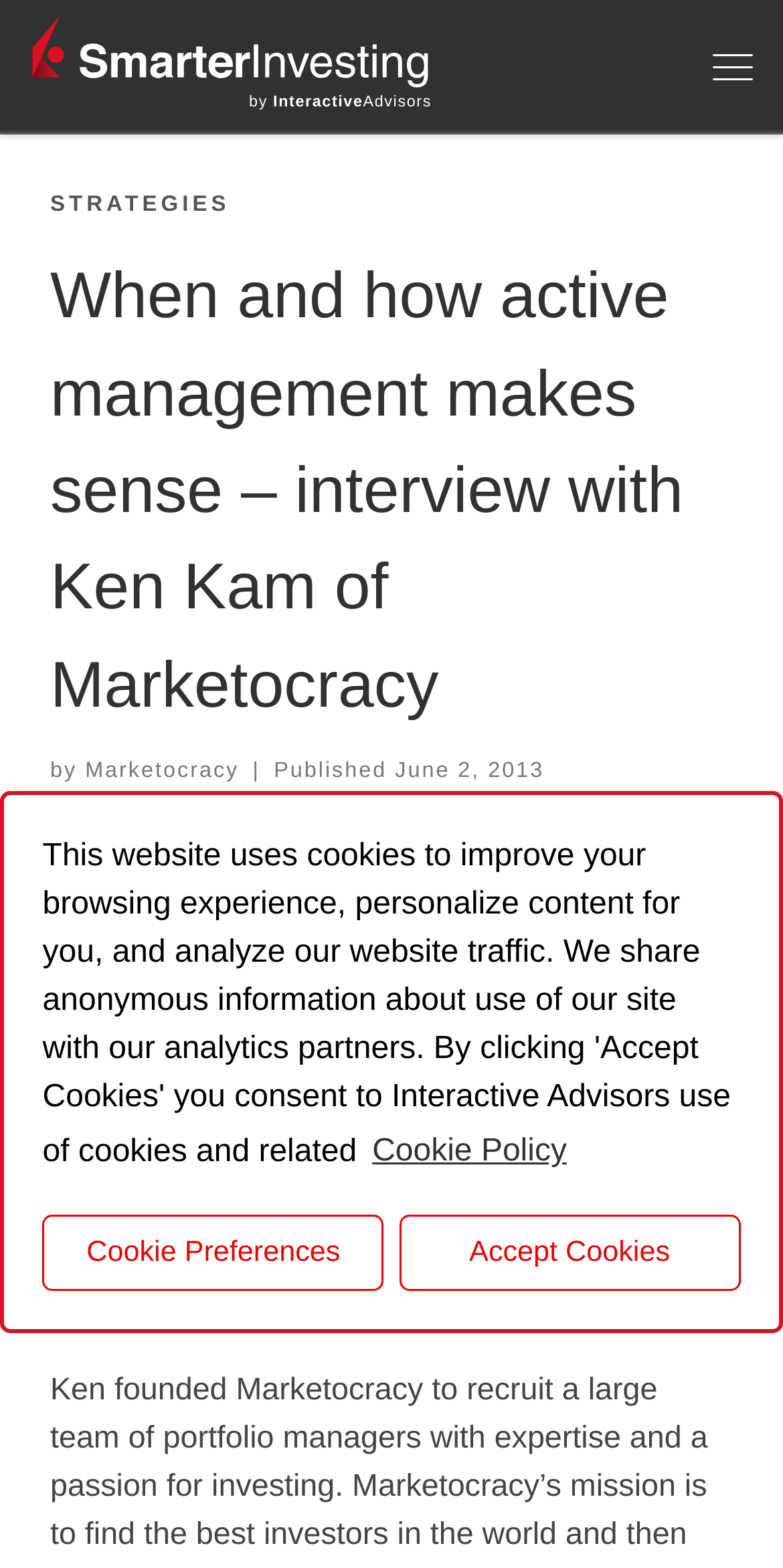Please locate the bounding box coordinates of the region I need to click to follow this instruction: "Click the 'Menu' button".

[0.885, 0.013, 0.987, 0.07]